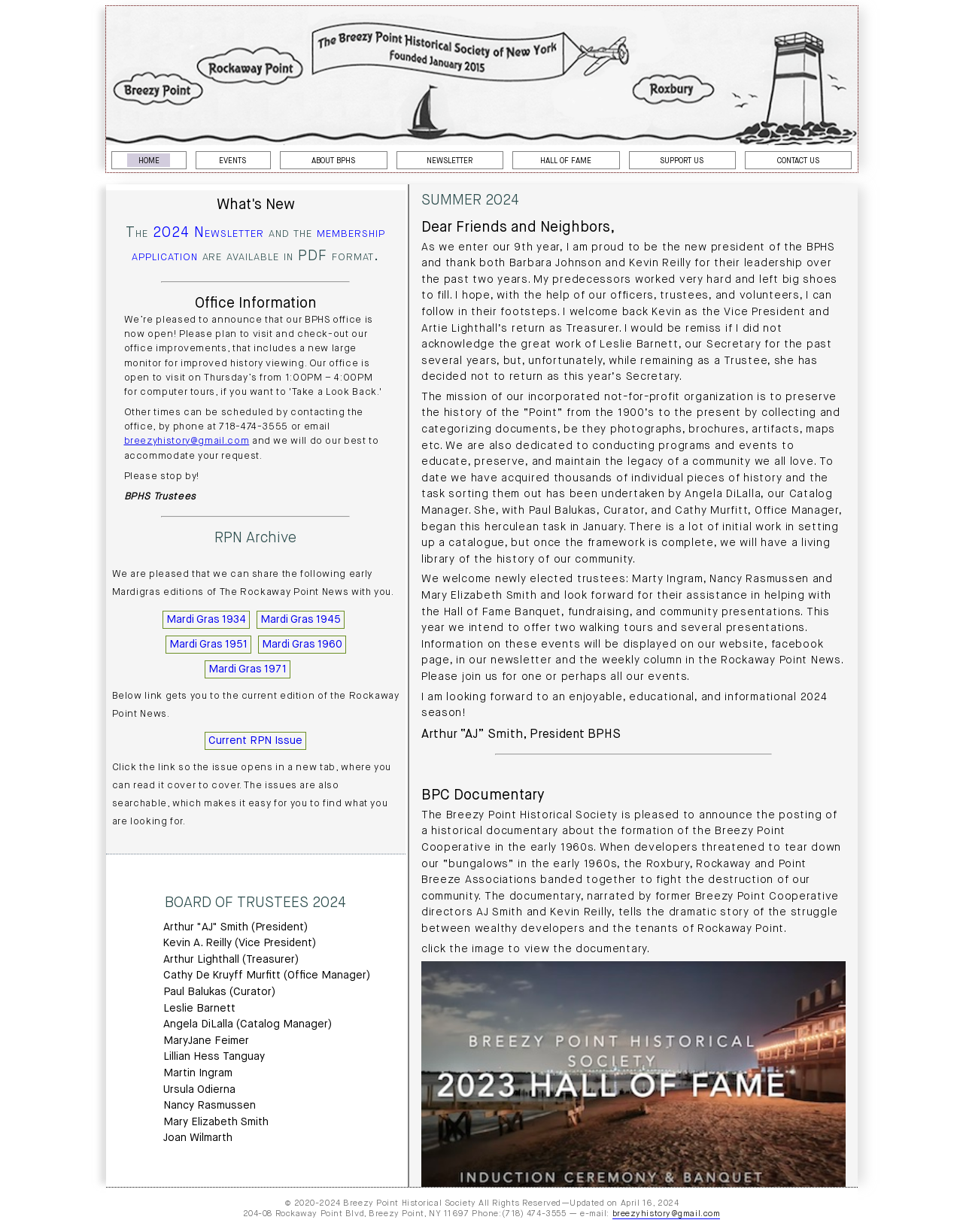Determine the bounding box coordinates of the UI element described by: "events".

[0.221, 0.122, 0.264, 0.135]